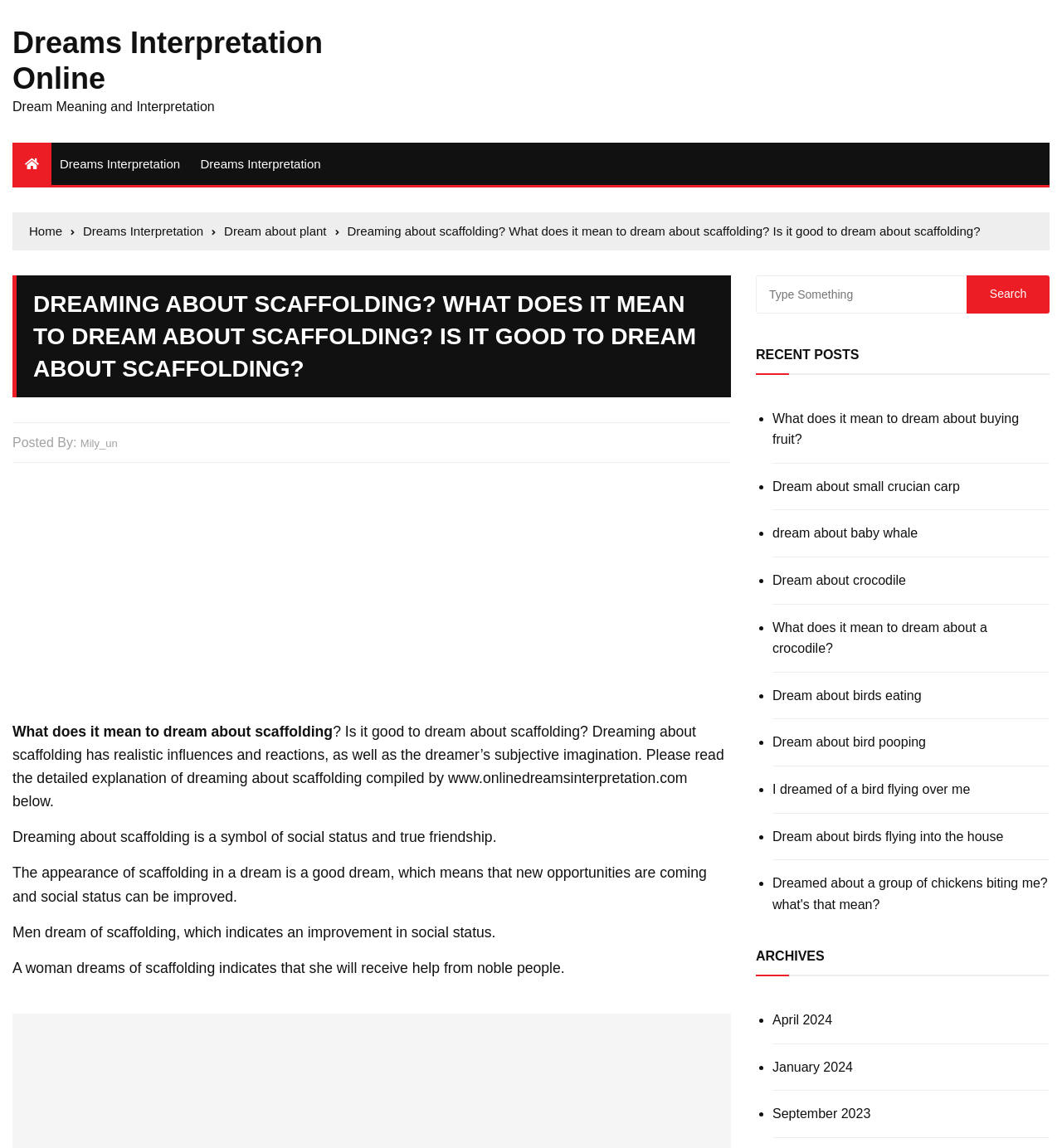What is the website's name?
Look at the screenshot and give a one-word or phrase answer.

Dreams Interpretation Online